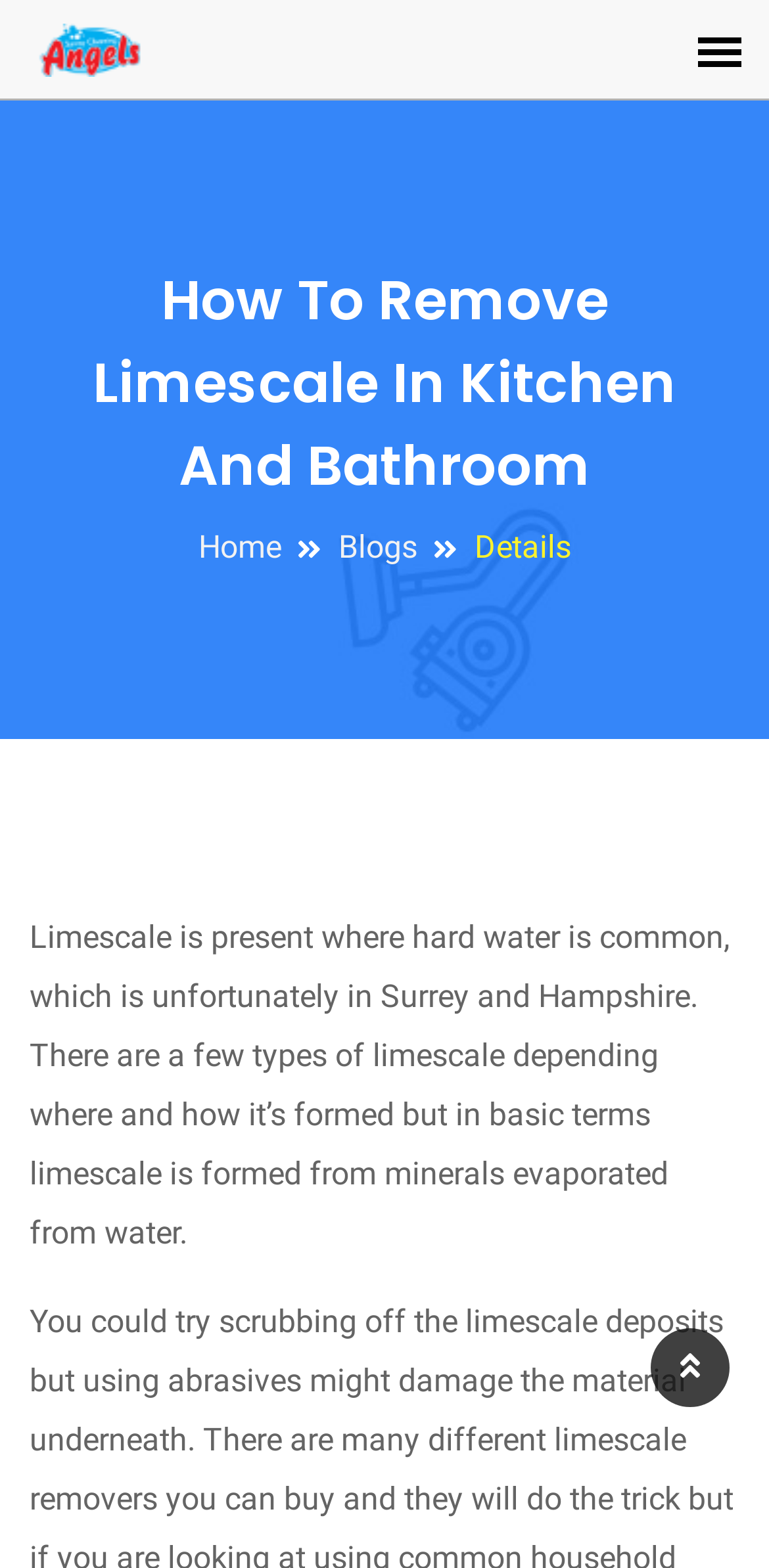Generate a thorough description of the webpage.

The webpage is about removing limescale in kitchen and bathroom, specifically in Surrey and Hampshire where hard water is common. At the top left corner, there is a logo image with a link. On the top right corner, there is a horizontal navigation bar with three links: an empty link, a link with a font awesome icon, and another link. 

Below the navigation bar, there is a main heading that reads "How To Remove Limescale In Kitchen And Bathroom". Underneath the heading, there are three links aligned horizontally: "Home", "Blogs", and a static text "Details". 

Further down, there is a paragraph of text that explains what limescale is, stating that it is formed from minerals evaporated from water and that there are different types depending on where and how it's formed. This text is positioned at the center of the page, spanning almost the entire width.